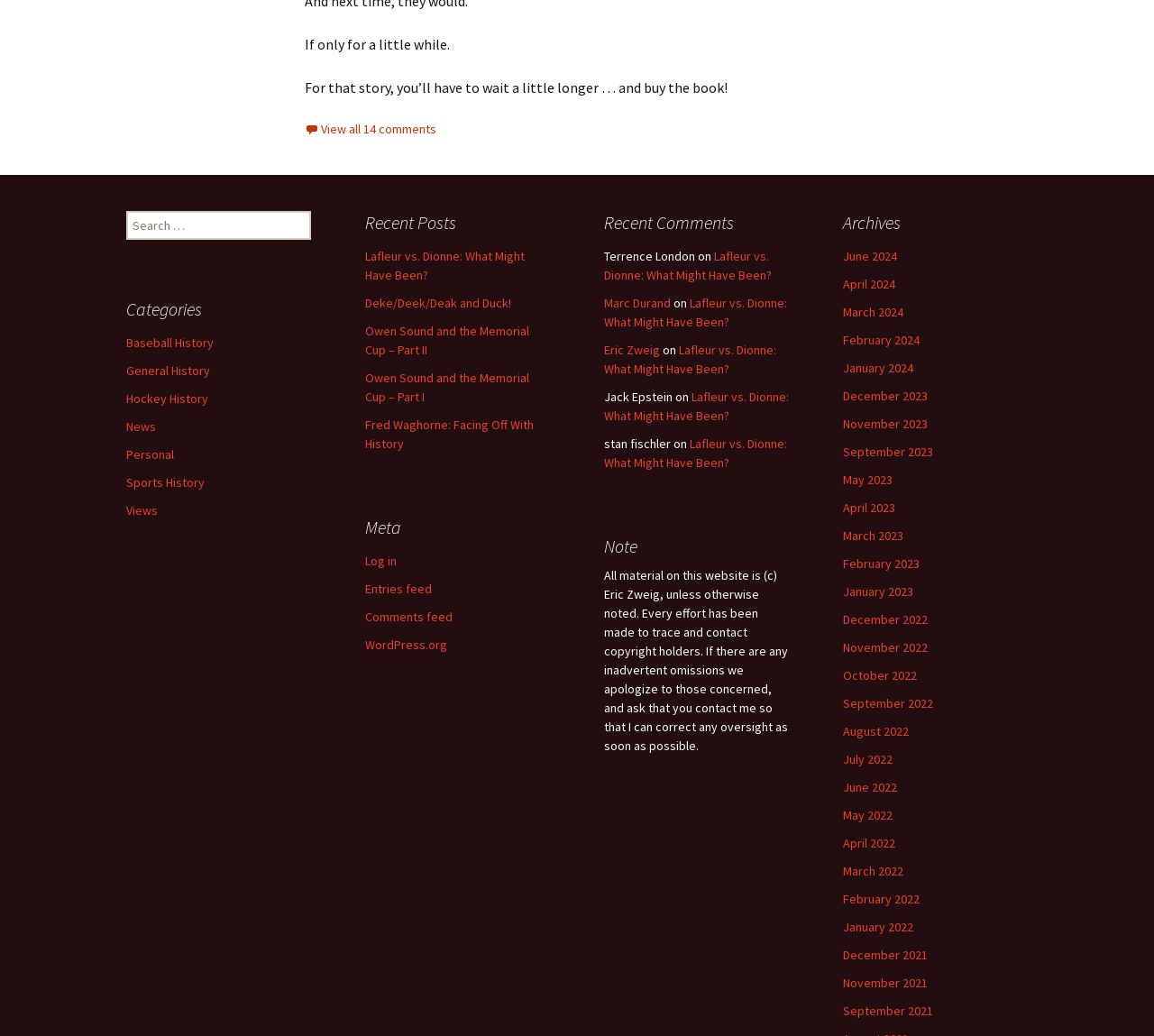Given the element description, predict the bounding box coordinates in the format (top-left x, top-left y, bottom-right x, bottom-right y), using floating point numbers between 0 and 1: View all 14 comments

[0.264, 0.116, 0.378, 0.132]